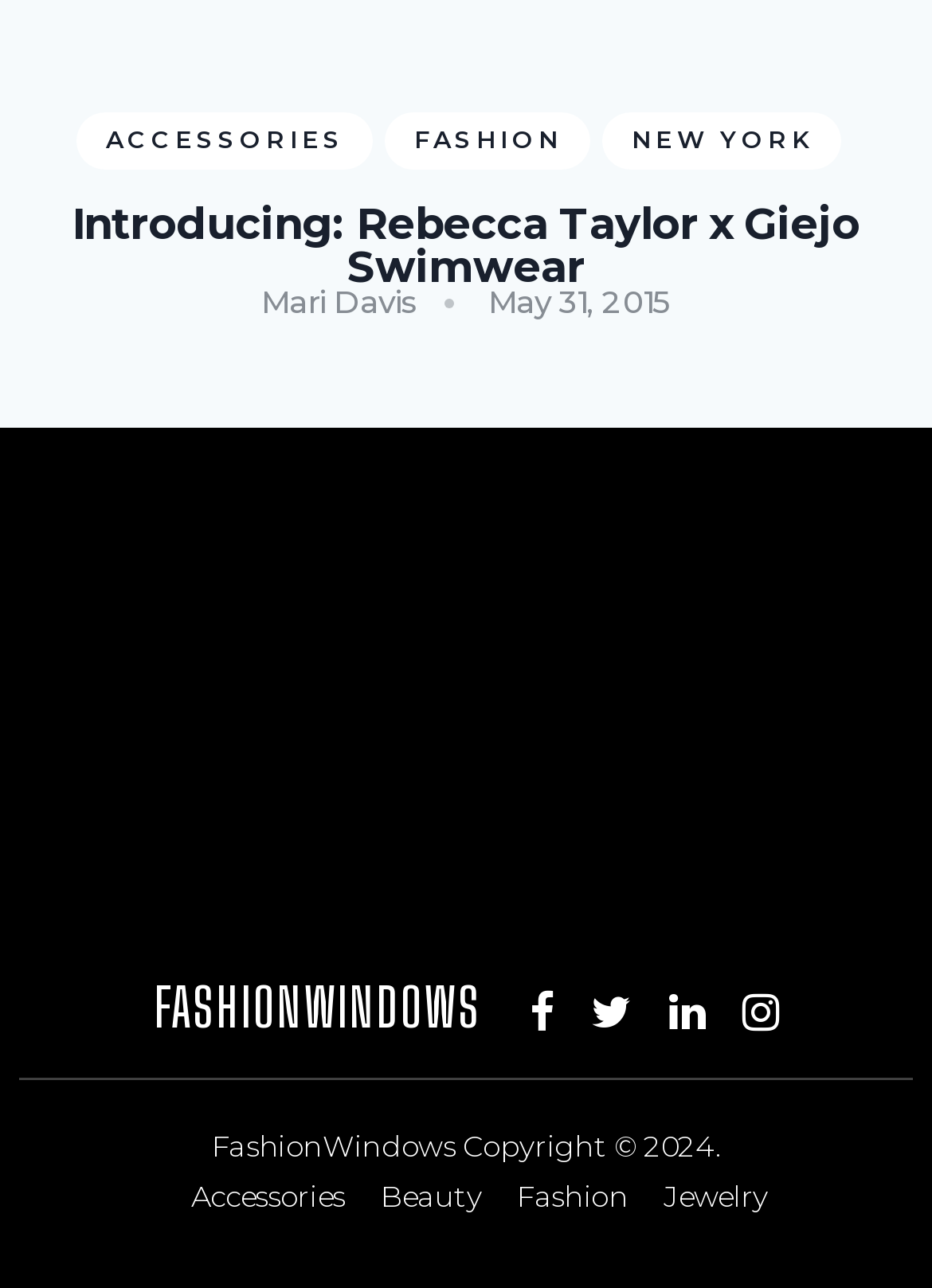Locate the bounding box coordinates of the clickable part needed for the task: "Read the article about Rebecca Taylor x Giejo Swimwear".

[0.02, 0.158, 0.98, 0.225]